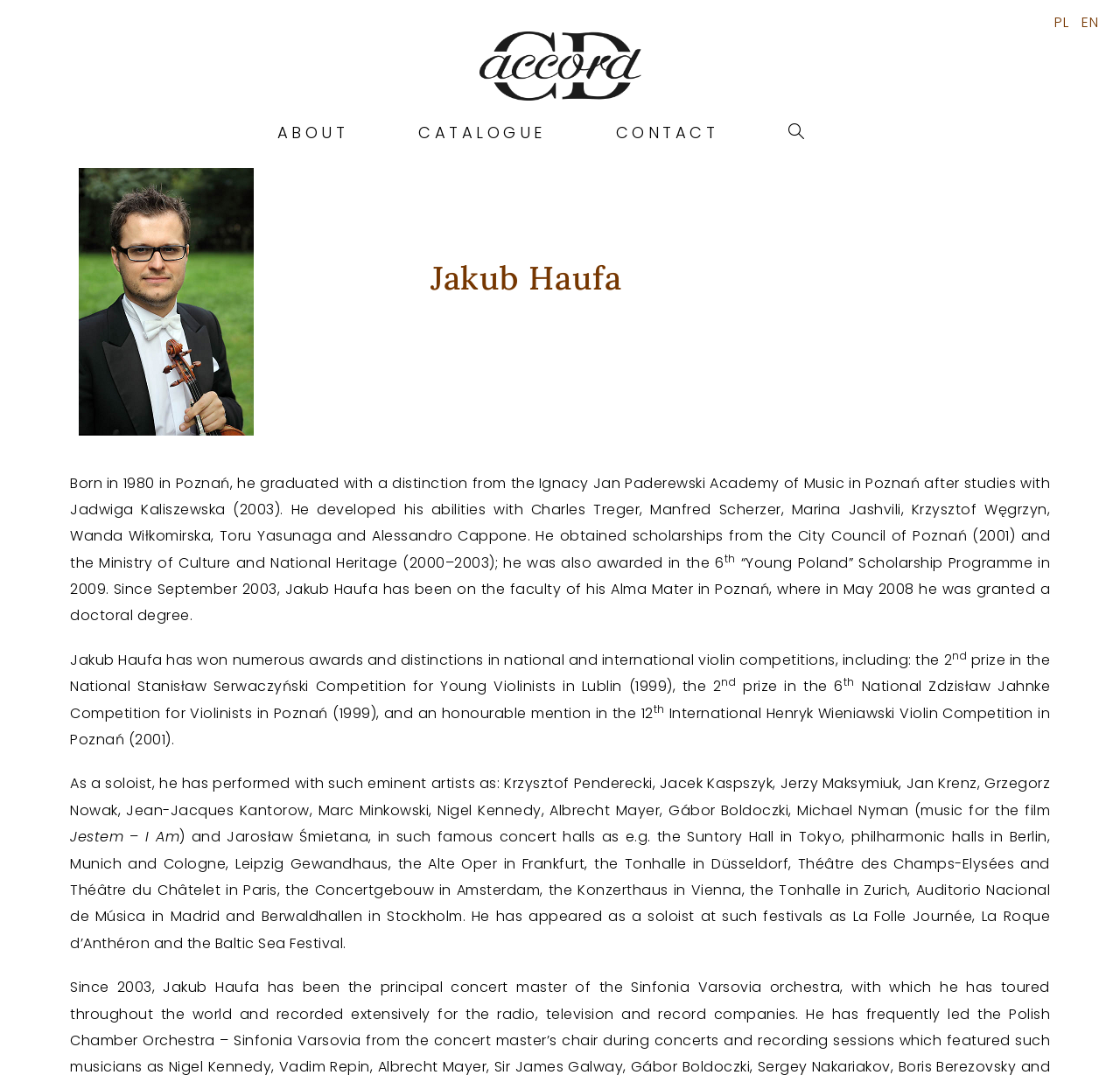Respond to the question below with a single word or phrase:
What is the language of the link at the top right corner of the webpage?

English